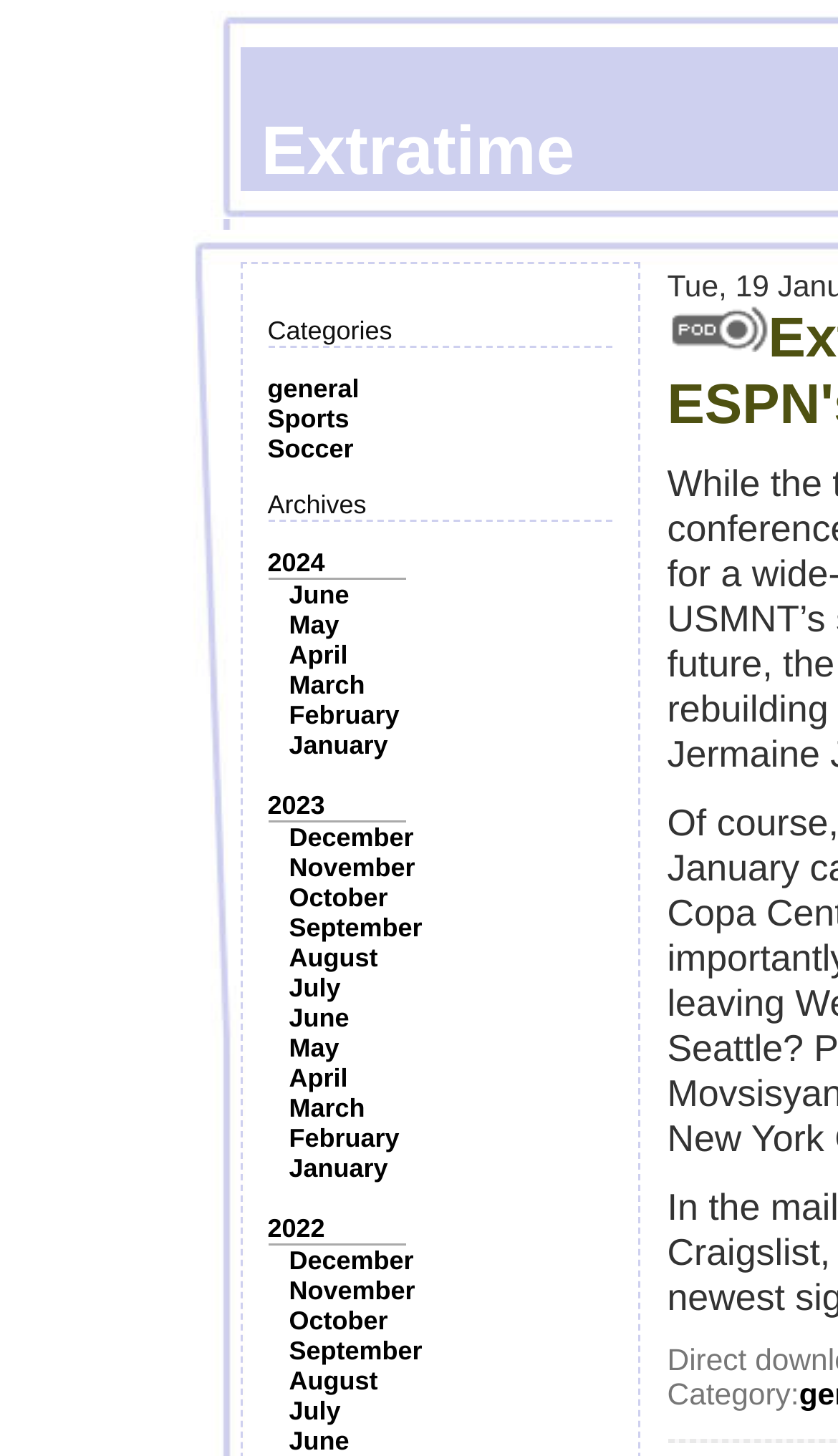Locate the bounding box coordinates of the element's region that should be clicked to carry out the following instruction: "Click on the 'general' category". The coordinates need to be four float numbers between 0 and 1, i.e., [left, top, right, bottom].

[0.319, 0.257, 0.429, 0.277]